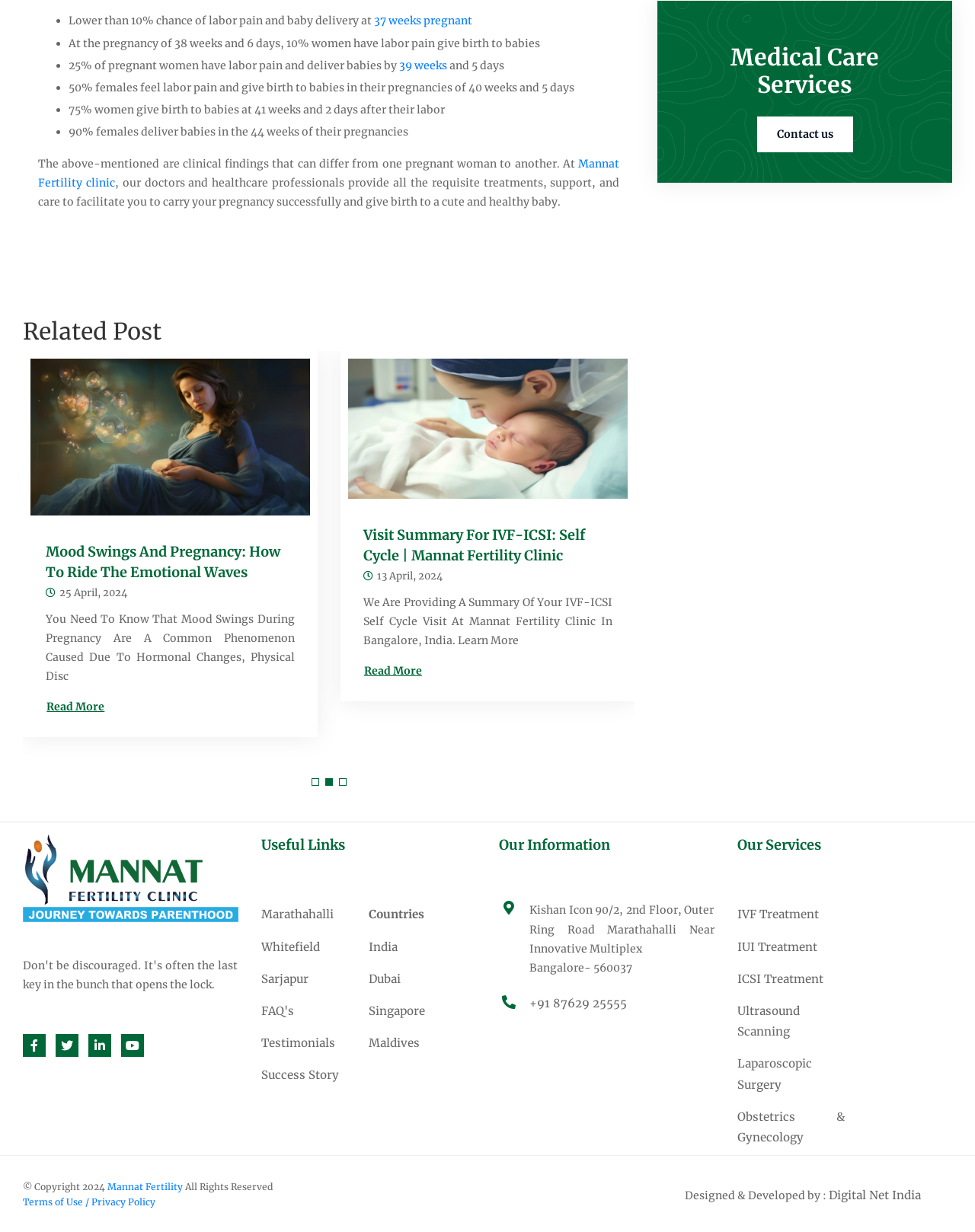Provide the bounding box coordinates for the area that should be clicked to complete the instruction: "Click the 'Read More' button under 'Visit Summary For IVF-ICSI: Self Cycle | Mannat Fertility Clinic'".

[0.048, 0.538, 0.109, 0.552]